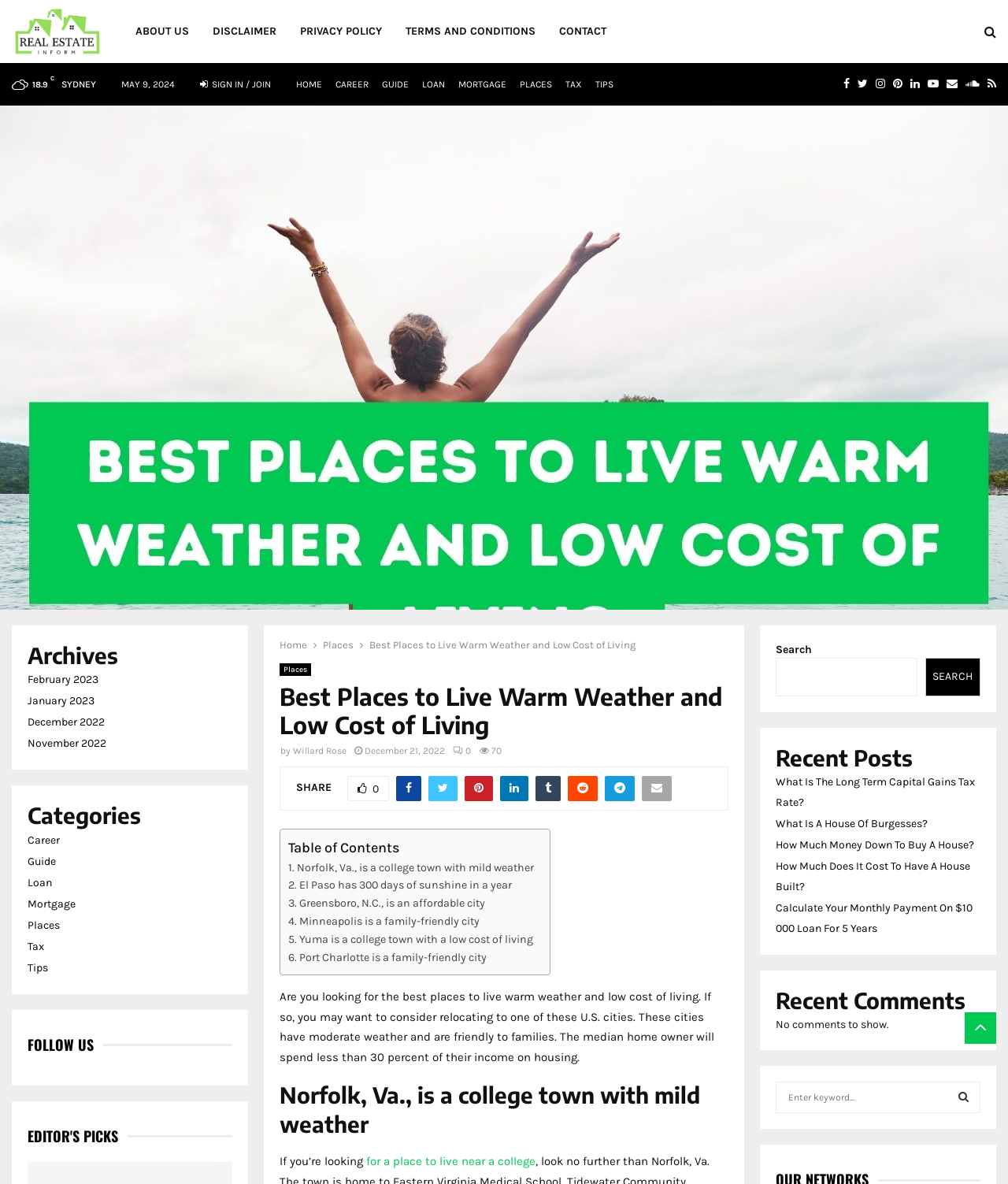Locate the bounding box coordinates of the area where you should click to accomplish the instruction: "Share the article on Facebook".

[0.393, 0.655, 0.418, 0.677]